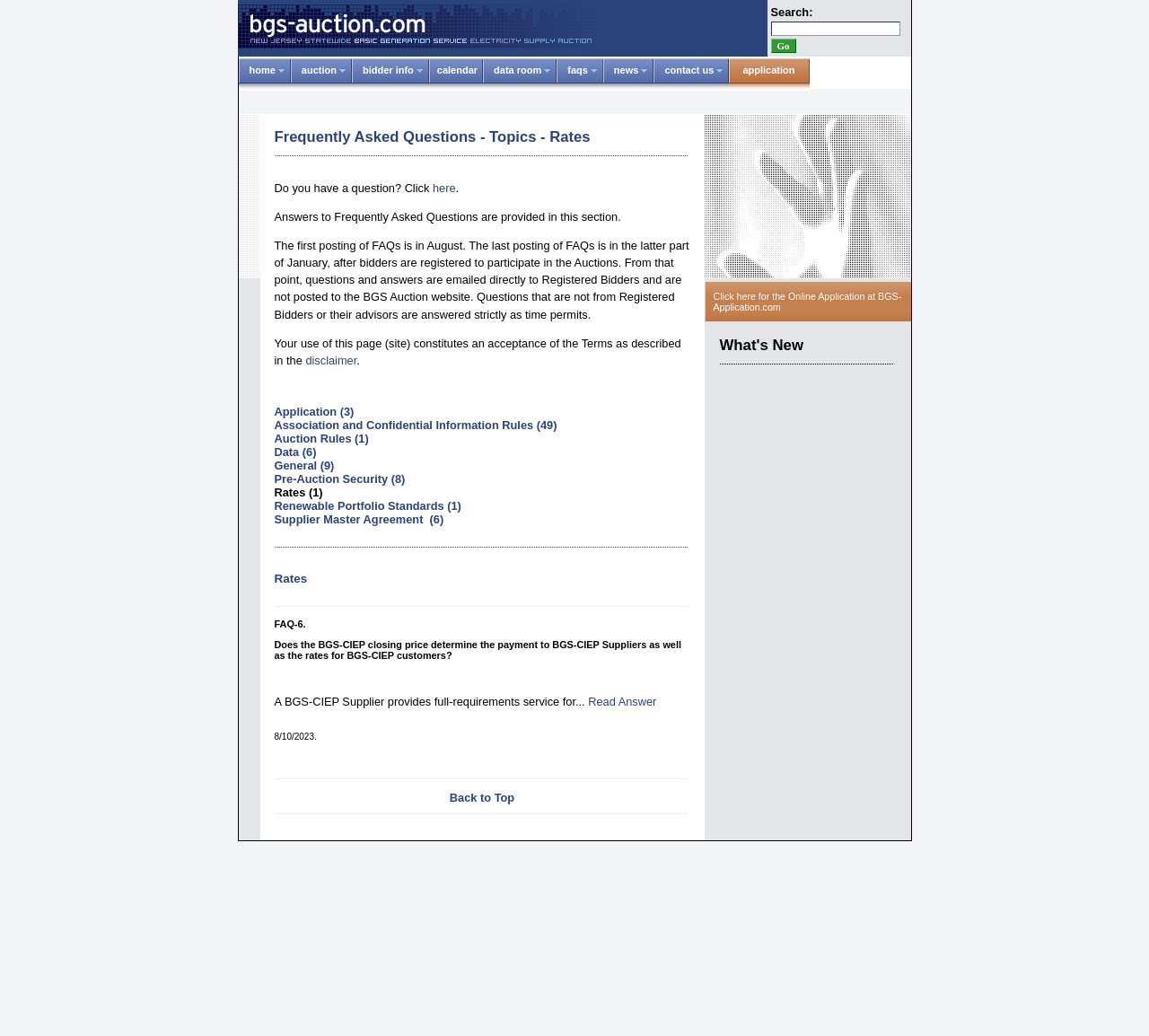Answer this question in one word or a short phrase: What is the purpose of the search bar?

Search the website